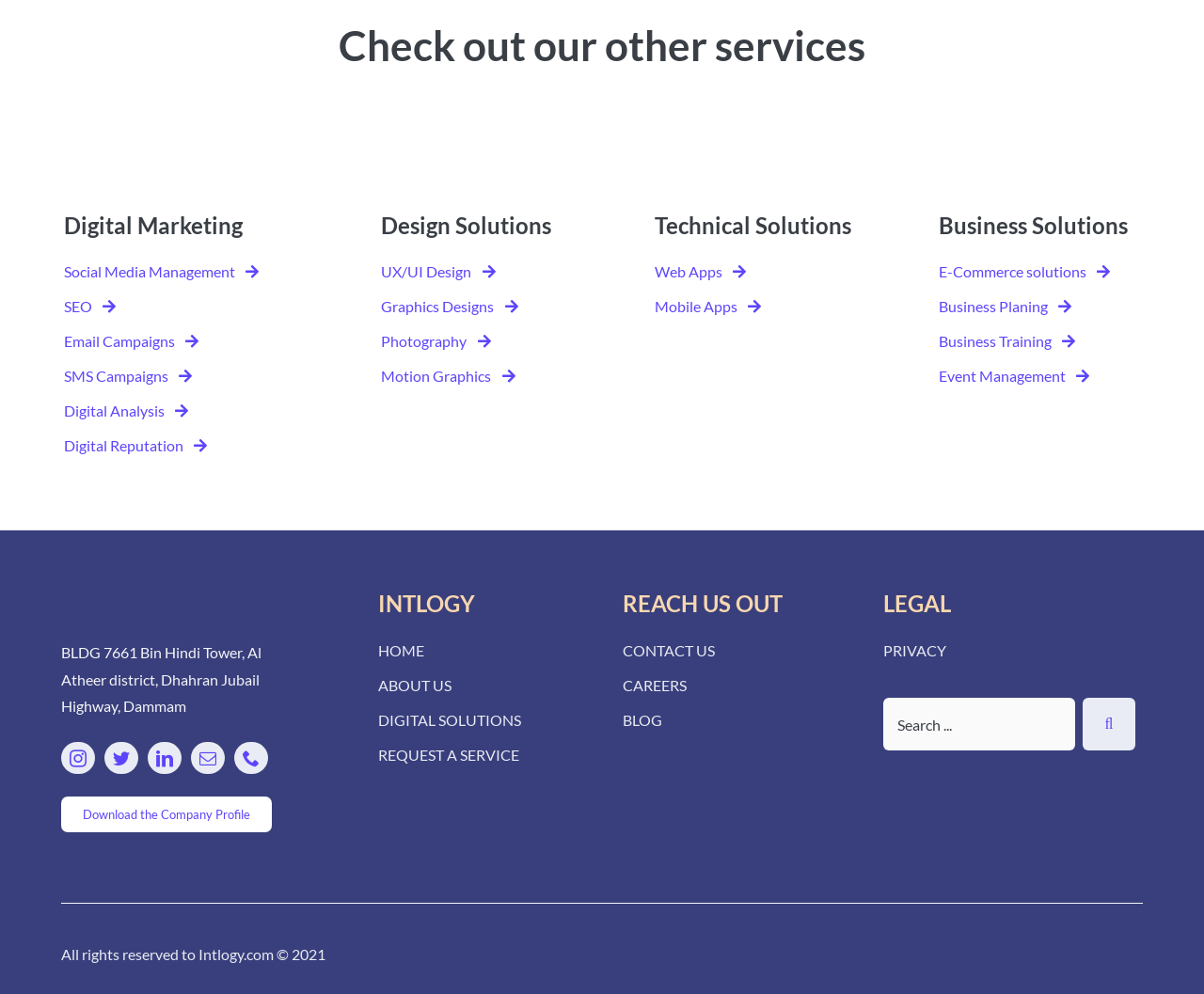Locate the coordinates of the bounding box for the clickable region that fulfills this instruction: "Click on Digital Marketing".

[0.053, 0.213, 0.25, 0.241]